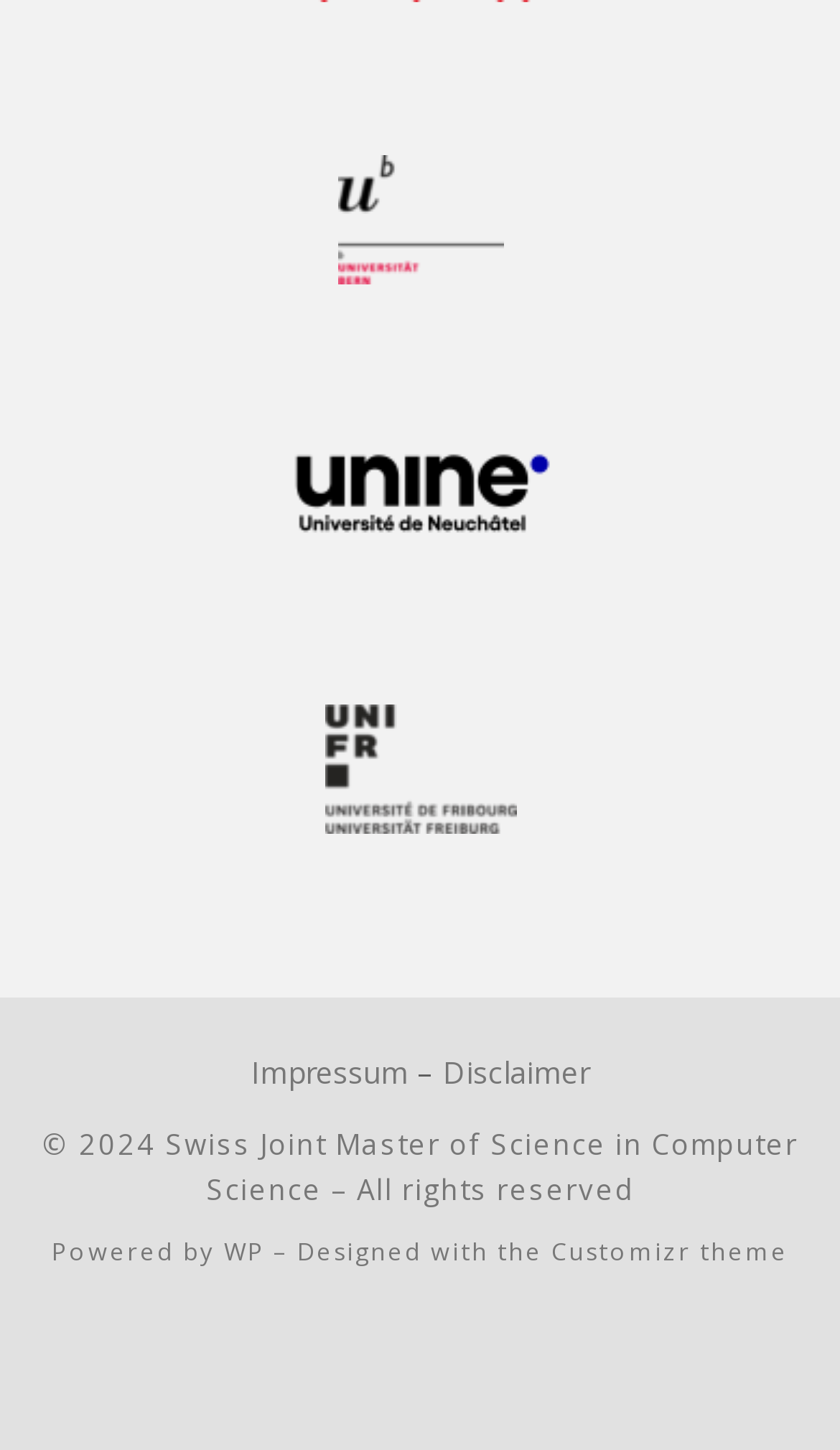What can be subscribed to from the webpage?
Craft a detailed and extensive response to the question.

The webpage provides an option to subscribe to an rss feed, which can be seen from the link with the text 'Subscribe to my rss feed'. This link is located near the bottom of the webpage, indicating that users can subscribe to the webpage's rss feed for updates.